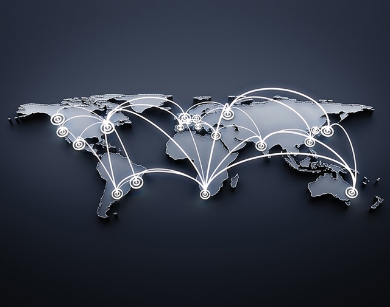Provide a one-word or brief phrase answer to the question:
What is the purpose of the visual representation?

to convey global connectivity